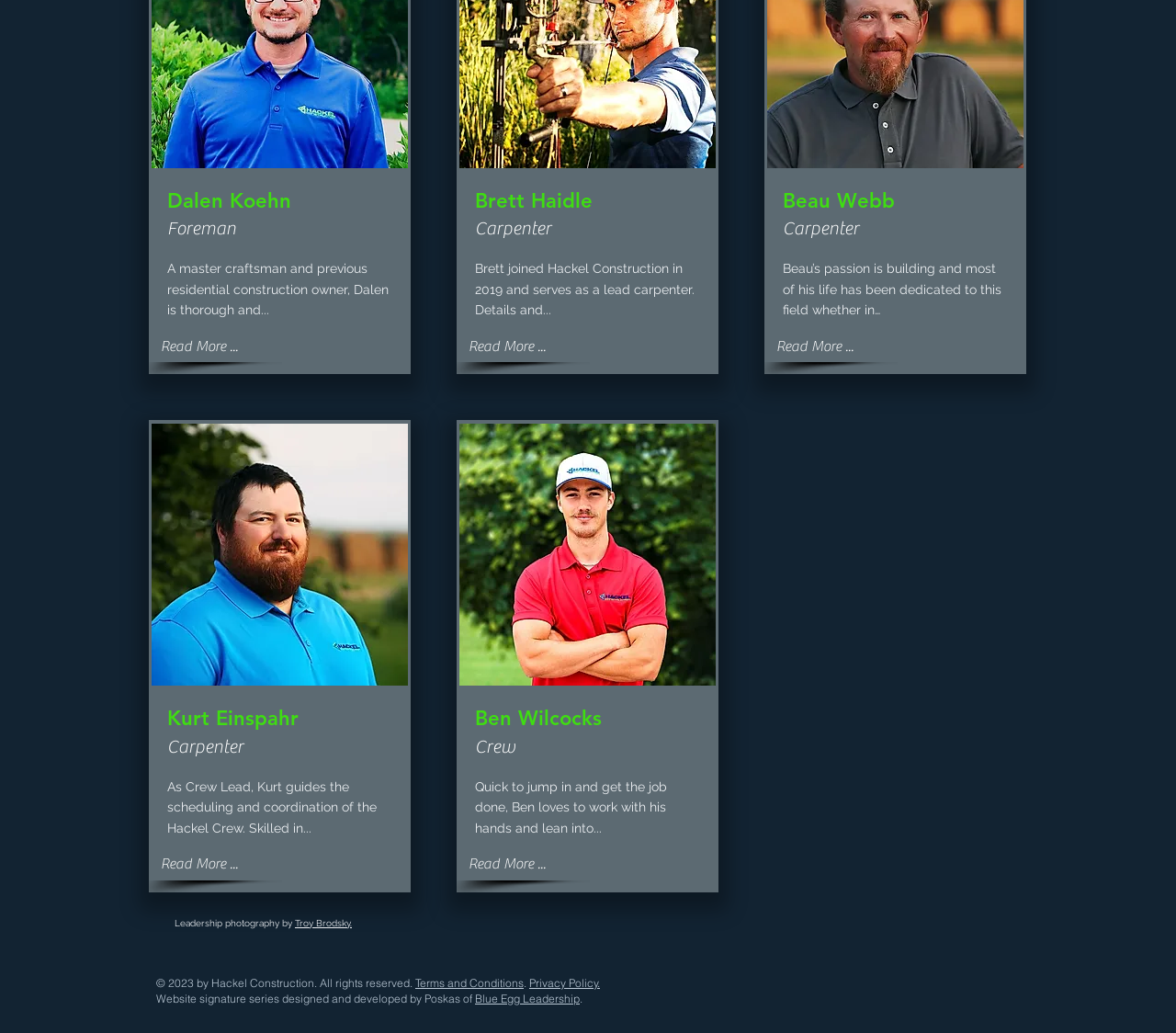Please find the bounding box coordinates (top-left x, top-left y, bottom-right x, bottom-right y) in the screenshot for the UI element described as follows: Read More ...

[0.65, 0.32, 0.735, 0.351]